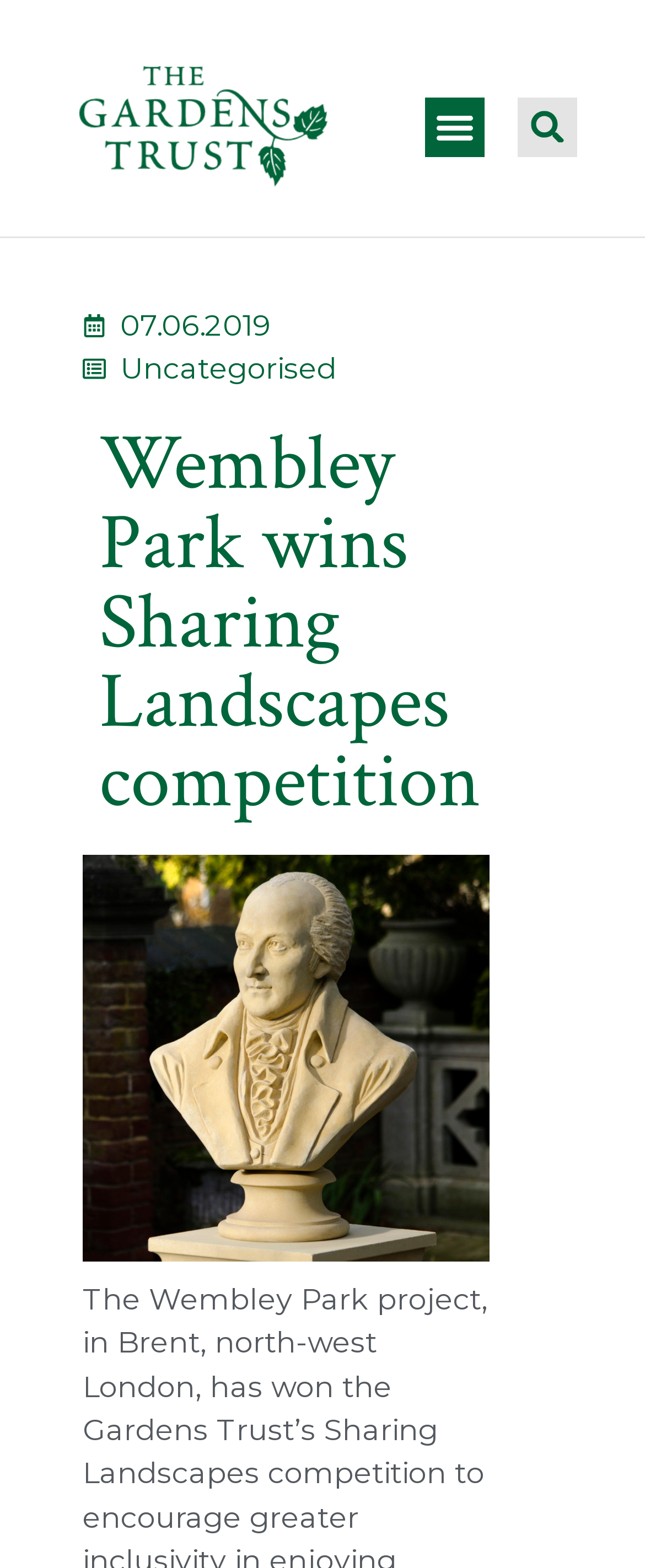Give a one-word or short phrase answer to the question: 
What is the date mentioned on the webpage?

07.06.2019